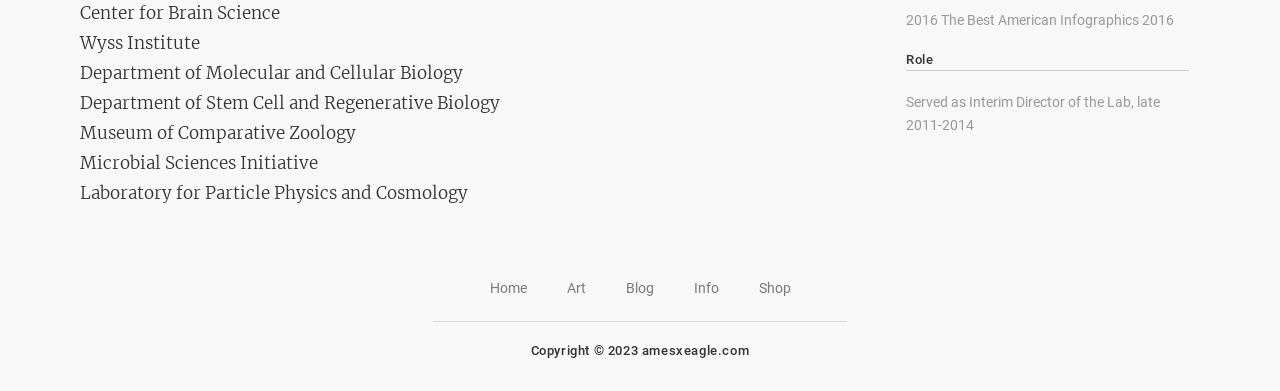What is the name of the institute at the top?
Look at the image and respond with a one-word or short-phrase answer.

Wyss Institute